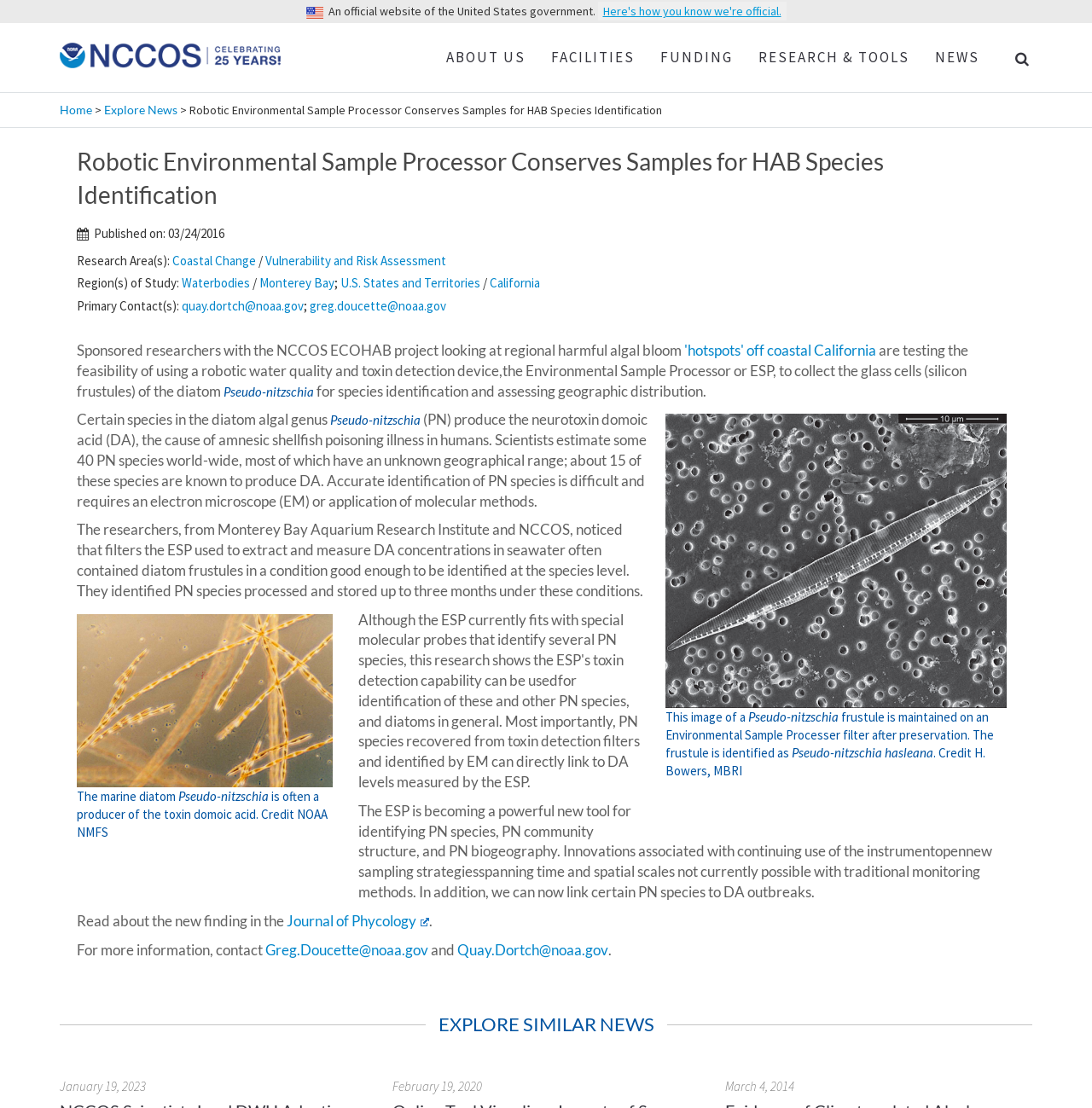Please give a one-word or short phrase response to the following question: 
What is the name of the research institute mentioned in the webpage?

Monterey Bay Aquarium Research Institute